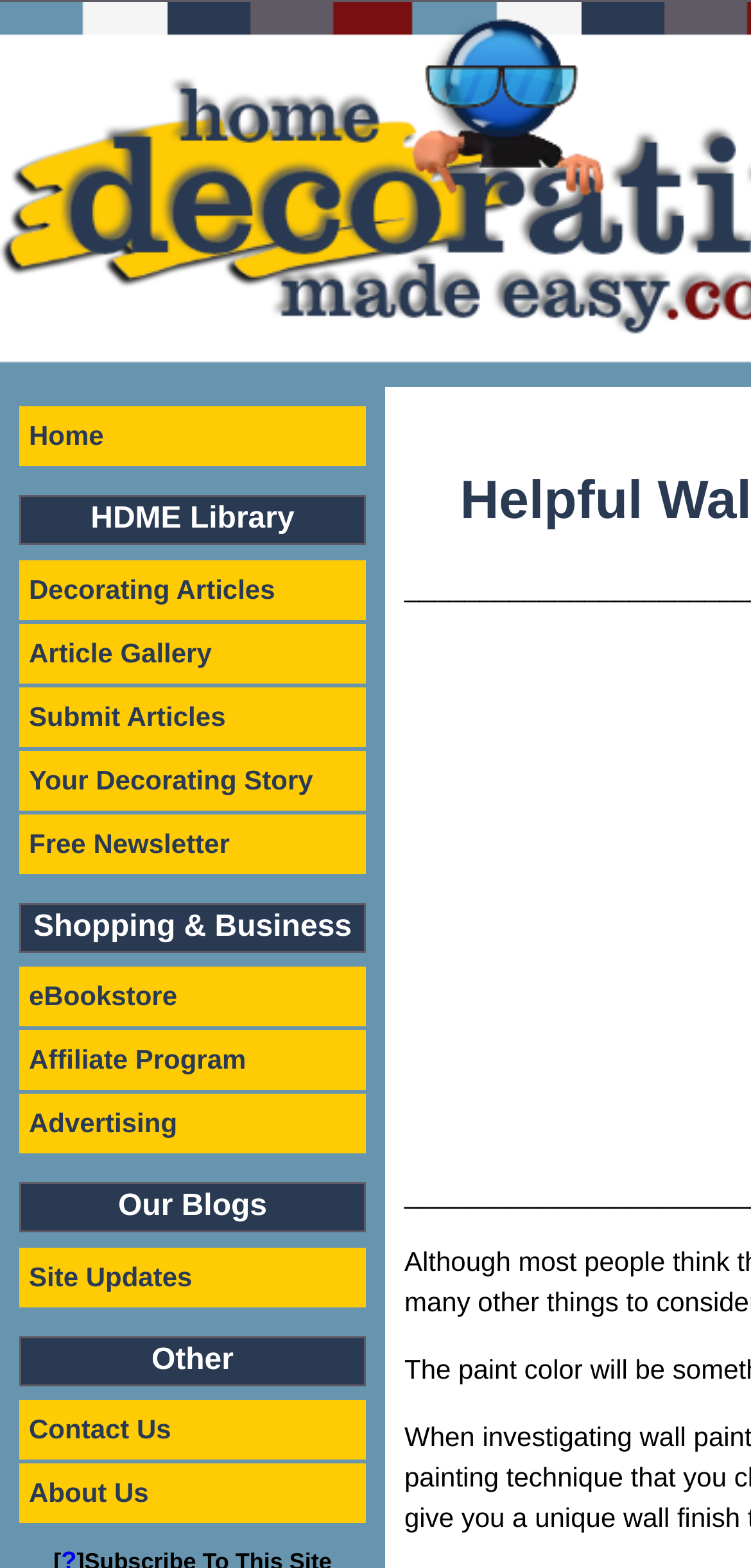Determine the heading of the webpage and extract its text content.

Helpful Wall Paint Ideas For Your Home